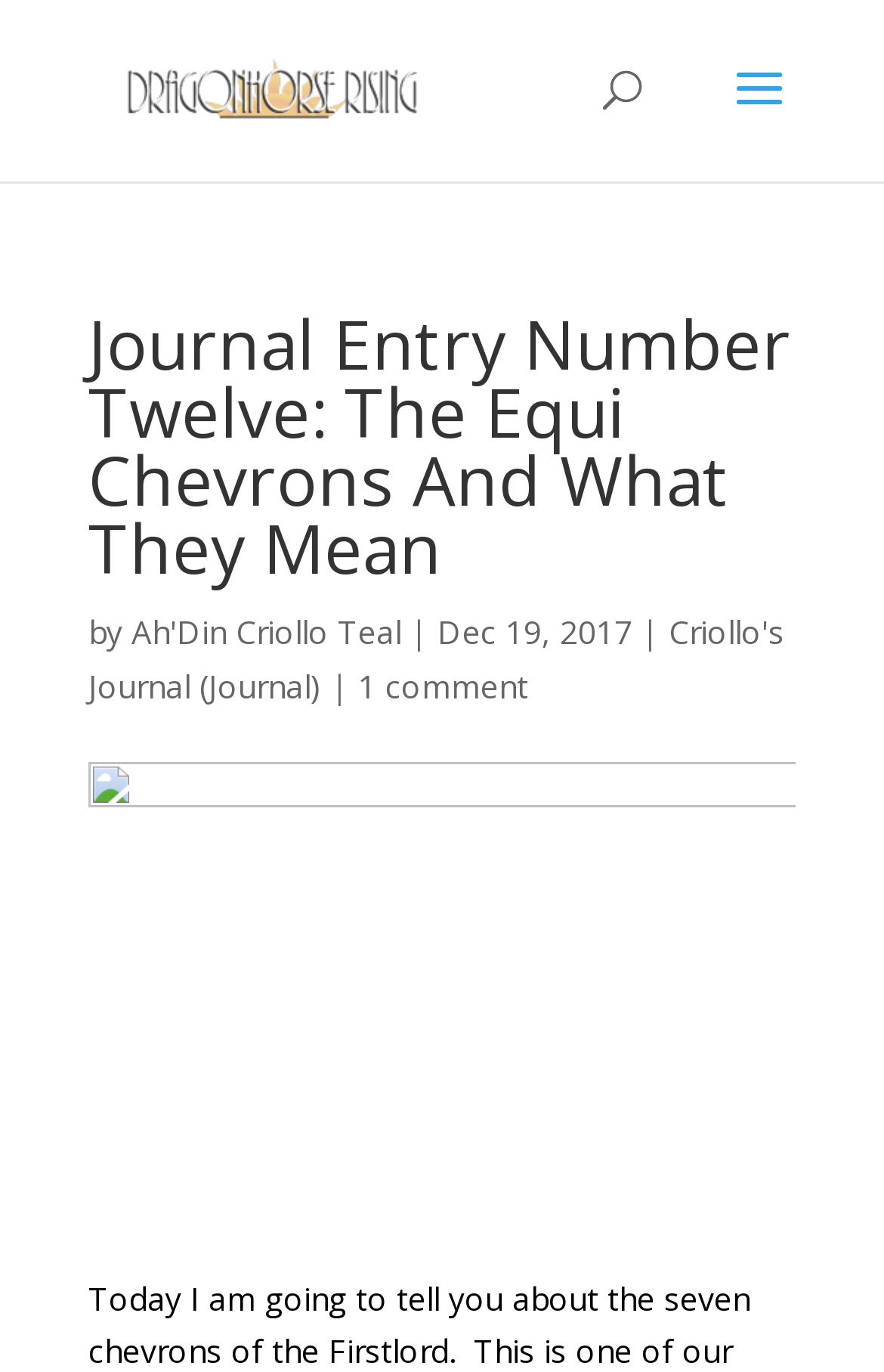What is the website's name?
Please provide a single word or phrase answer based on the image.

Dragonhorse Rising